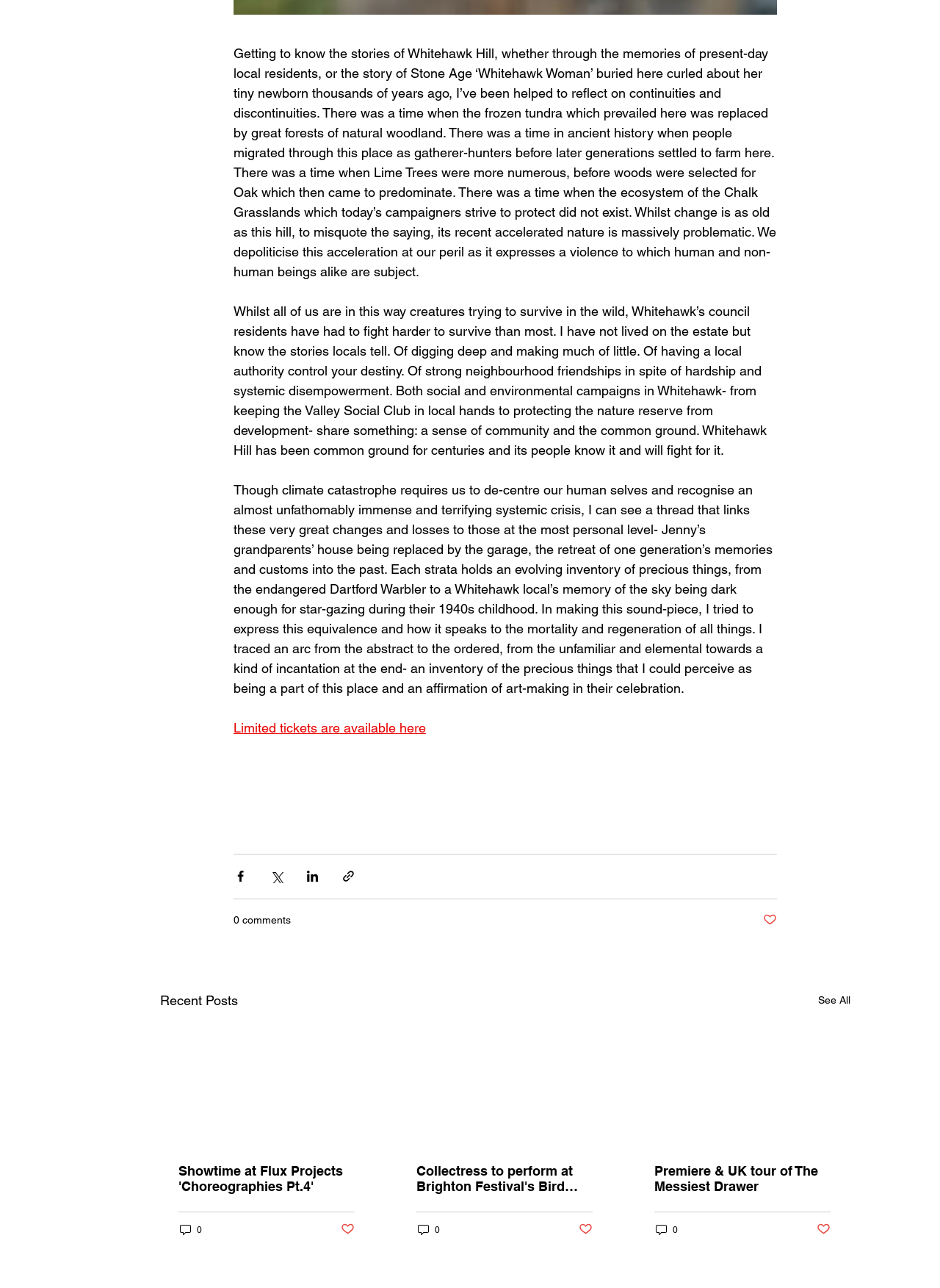What is the purpose of the 'Share via' buttons?
Provide a thorough and detailed answer to the question.

The 'Share via' buttons, including Facebook, Twitter, LinkedIn, and link, are likely intended to allow users to share the content of the webpage with others on various social media platforms or through a direct link.